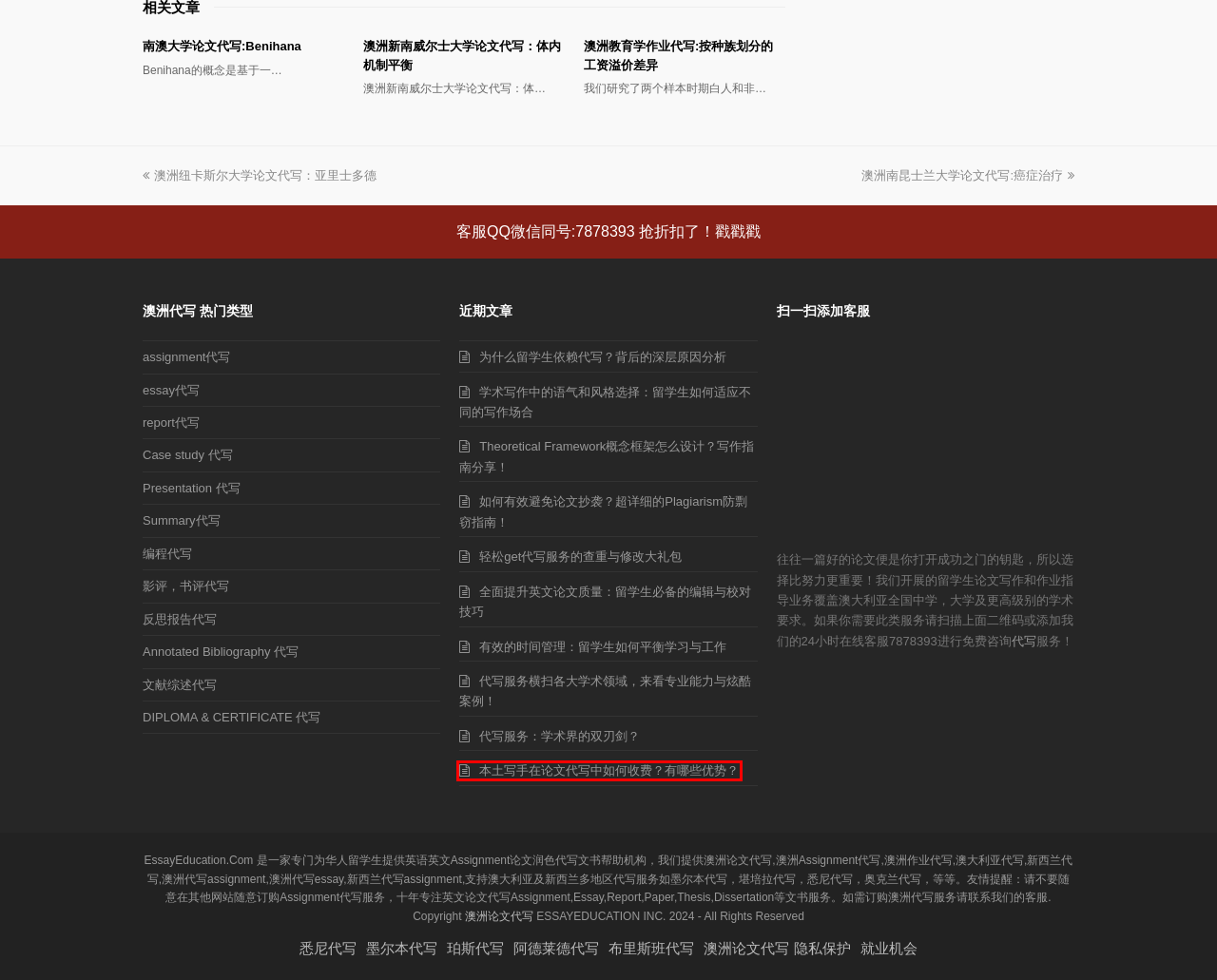You have a screenshot of a webpage with an element surrounded by a red bounding box. Choose the webpage description that best describes the new page after clicking the element inside the red bounding box. Here are the candidates:
A. 澳洲论文代写|轻松get代写服务的查重与修改大礼包
B. 珀斯作业论文代写服务|澳洲论文代写
C. 澳洲论文代写|澳洲纽卡斯尔大学论文代写：亚里士多德
D. 澳洲论文代写|澳洲新南威尔士大学论文代写：体内机制平衡
E. 就业机会|澳洲论文代写
F. Presentation 代写,演讲稿代写|澳洲论文代写
G. 澳洲论文代写|本土写手在论文代写中如何收费？有哪些优势？
H. 布里斯班代写assignment,布里斯班论文代写,布里斯班作业代写|澳洲论文代写

G